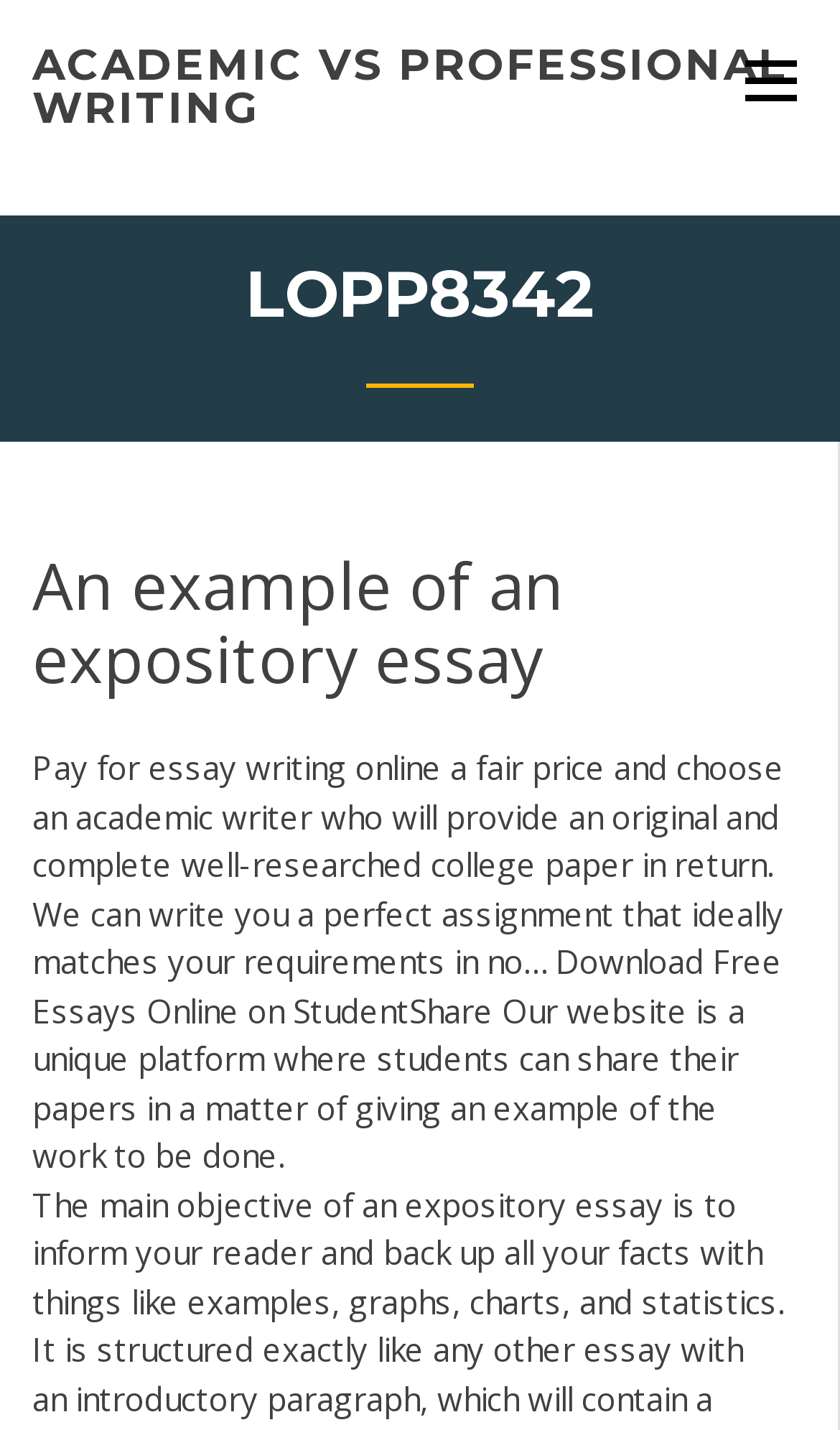What can be downloaded from the website?
Please answer the question with a detailed response using the information from the screenshot.

The webpage has a static text 'Download Free Essays Online on StudentShare' which implies that users can download free essays from the website.